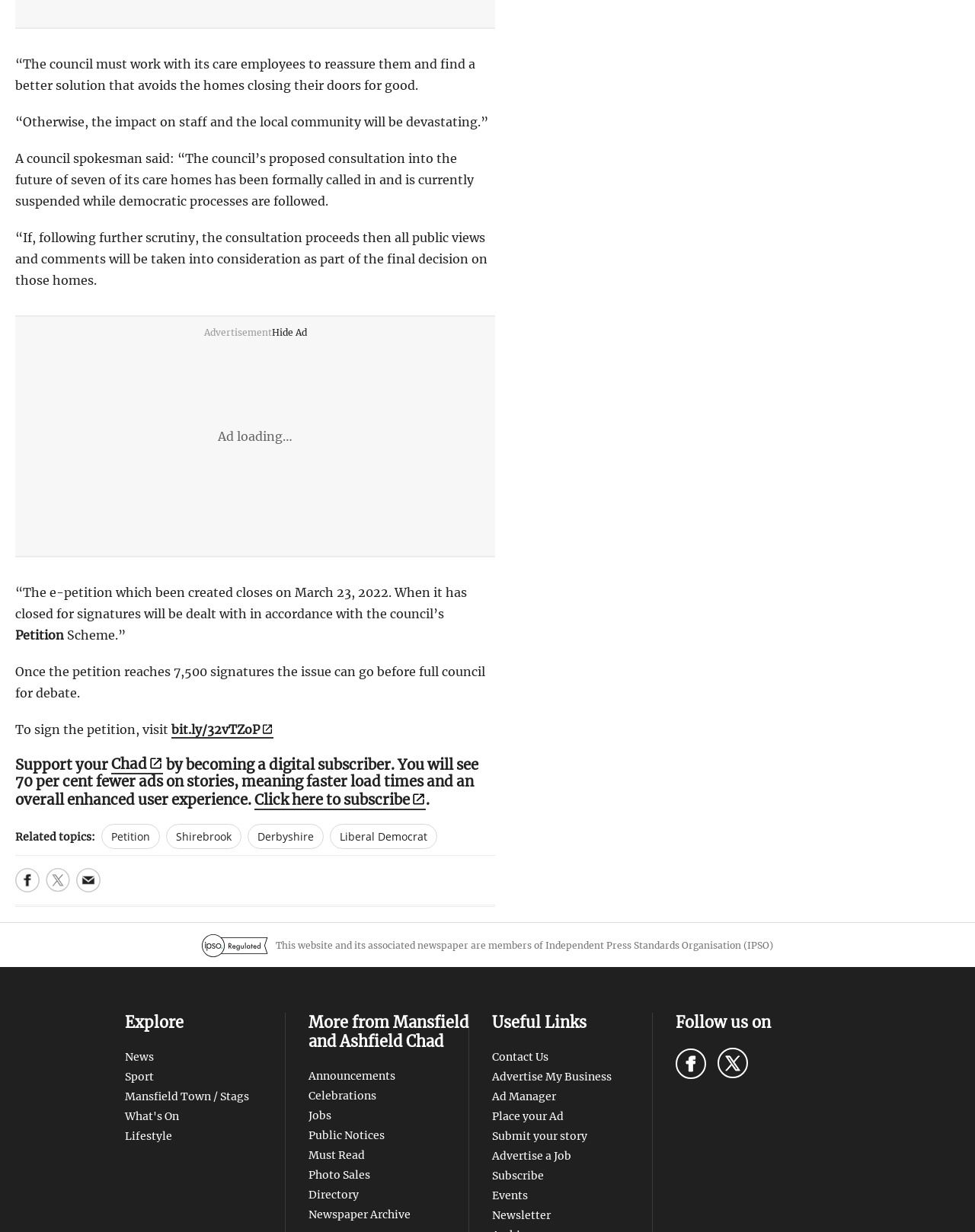What is the purpose of the e-petition?
We need a detailed and meticulous answer to the question.

The e-petition is likely related to saving the care homes from closure, as the article discusses the potential closure of care homes and the impact on staff and the local community.